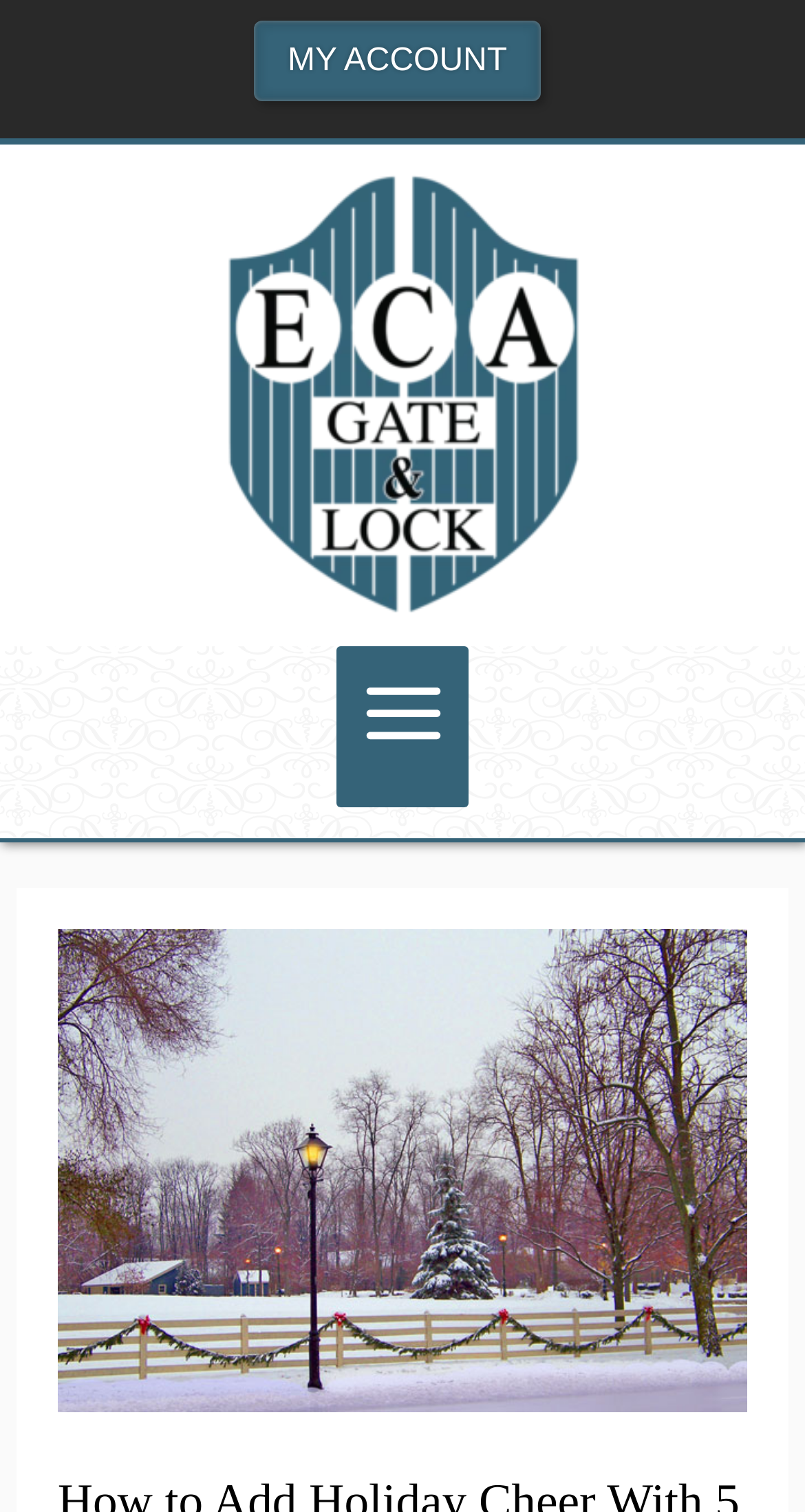Offer a comprehensive description of the webpage’s content and structure.

The webpage is about Christmas fence decorations, with a focus on 5 fun ideas to spruce up your fence for the holiday season. At the top left of the page, there is a logo of ECA Gate & Lock, accompanied by a link to the company's main page. Next to the logo, there is a "MY ACCOUNT" button, which is also a link. 

Below the logo and the "MY ACCOUNT" button, there is a main menu button, which is not expanded. To the right of the main menu button, there is a small icon. 

The main content of the webpage is an image of Christmas fence decorations, which takes up most of the page. The image is centered and spans from the top to the bottom of the page, with a small margin at the top and a larger margin at the bottom.